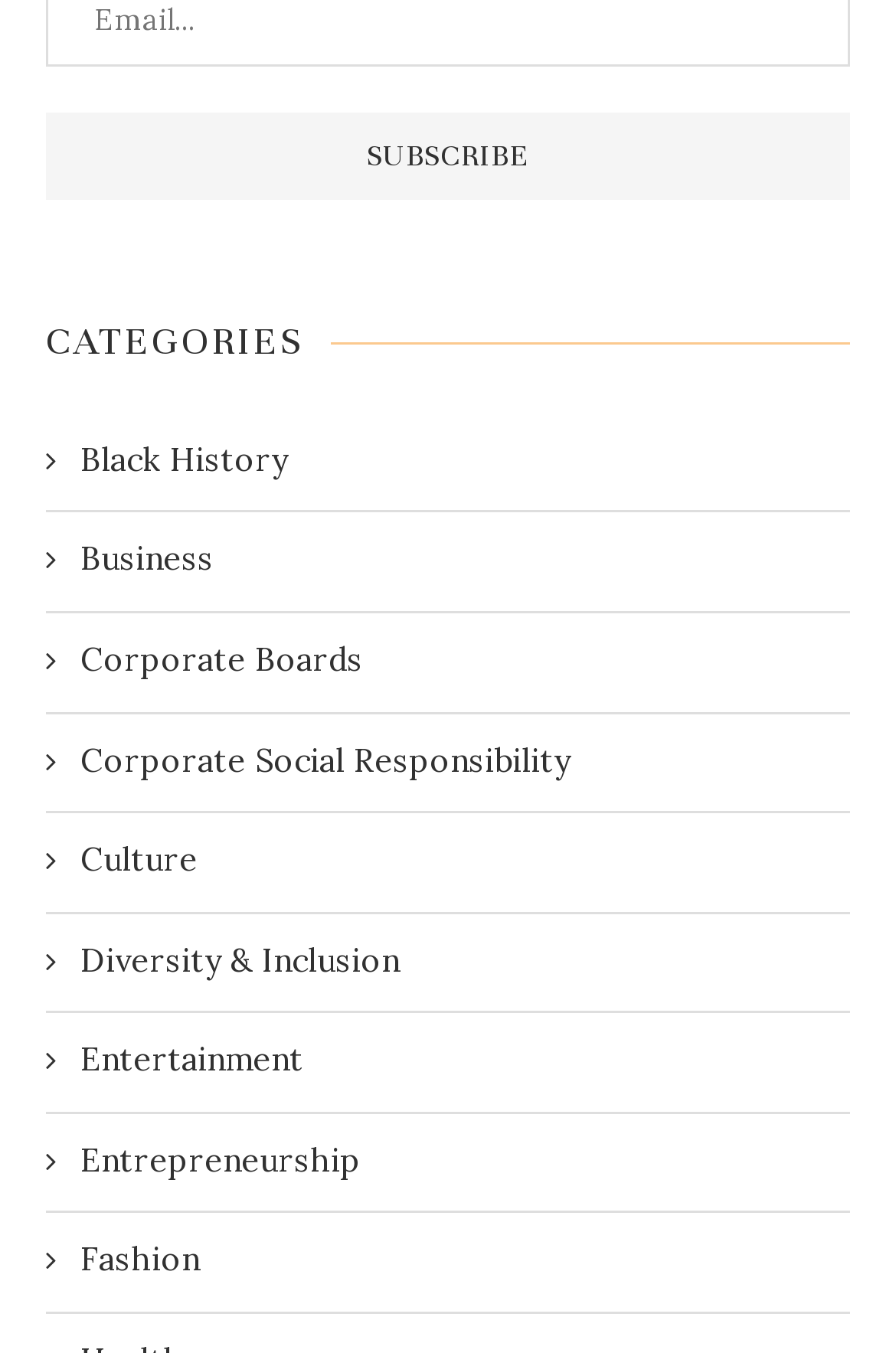Specify the bounding box coordinates of the region I need to click to perform the following instruction: "Subscribe to the newsletter". The coordinates must be four float numbers in the range of 0 to 1, i.e., [left, top, right, bottom].

[0.051, 0.084, 0.949, 0.148]